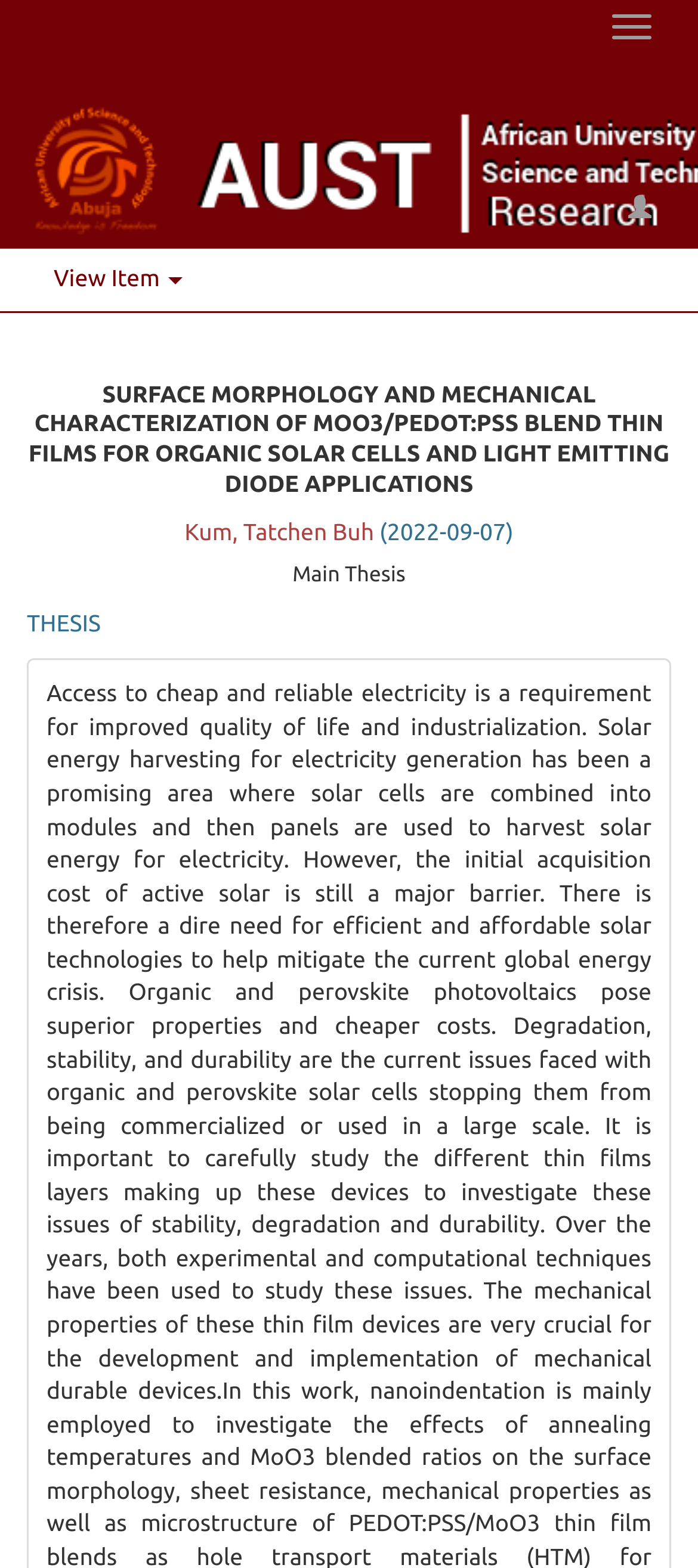What is the category of this item?
Use the screenshot to answer the question with a single word or phrase.

Main Thesis